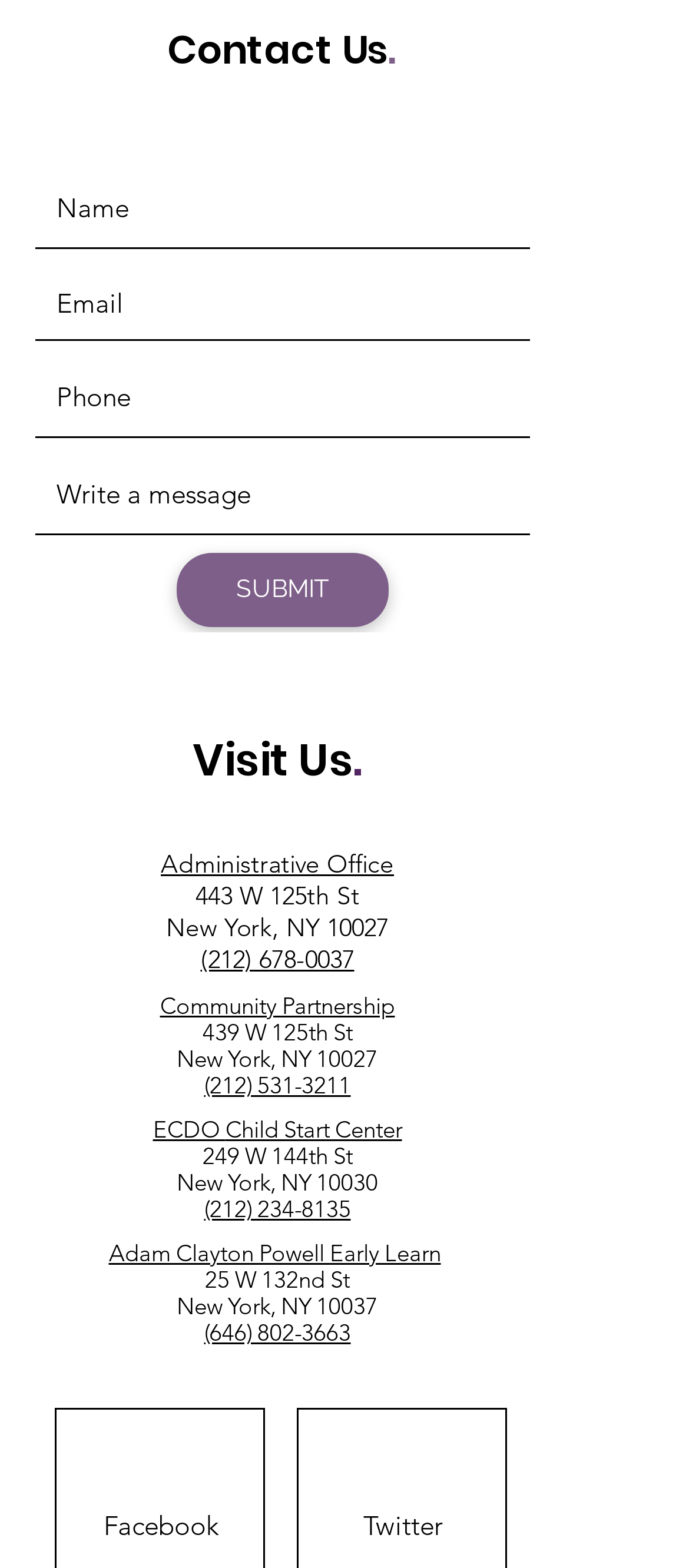How many locations are listed?
Refer to the screenshot and answer in one word or phrase.

4